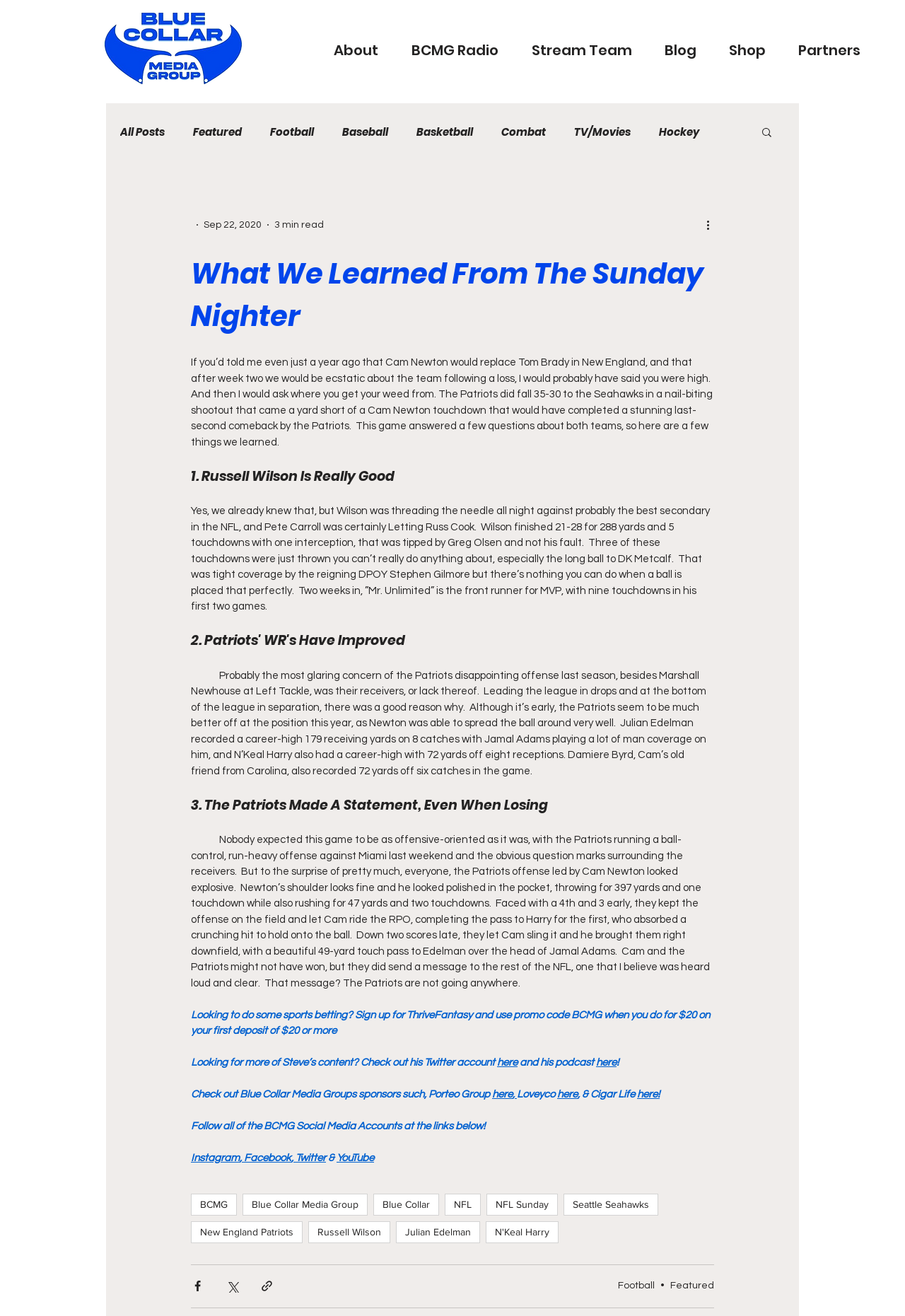What is the name of the company that sponsors Blue Collar Media Group?
Provide a well-explained and detailed answer to the question.

The article mentions that Blue Collar Media Group has sponsors, including Porteo Group, Loveyco, and Cigar Life.